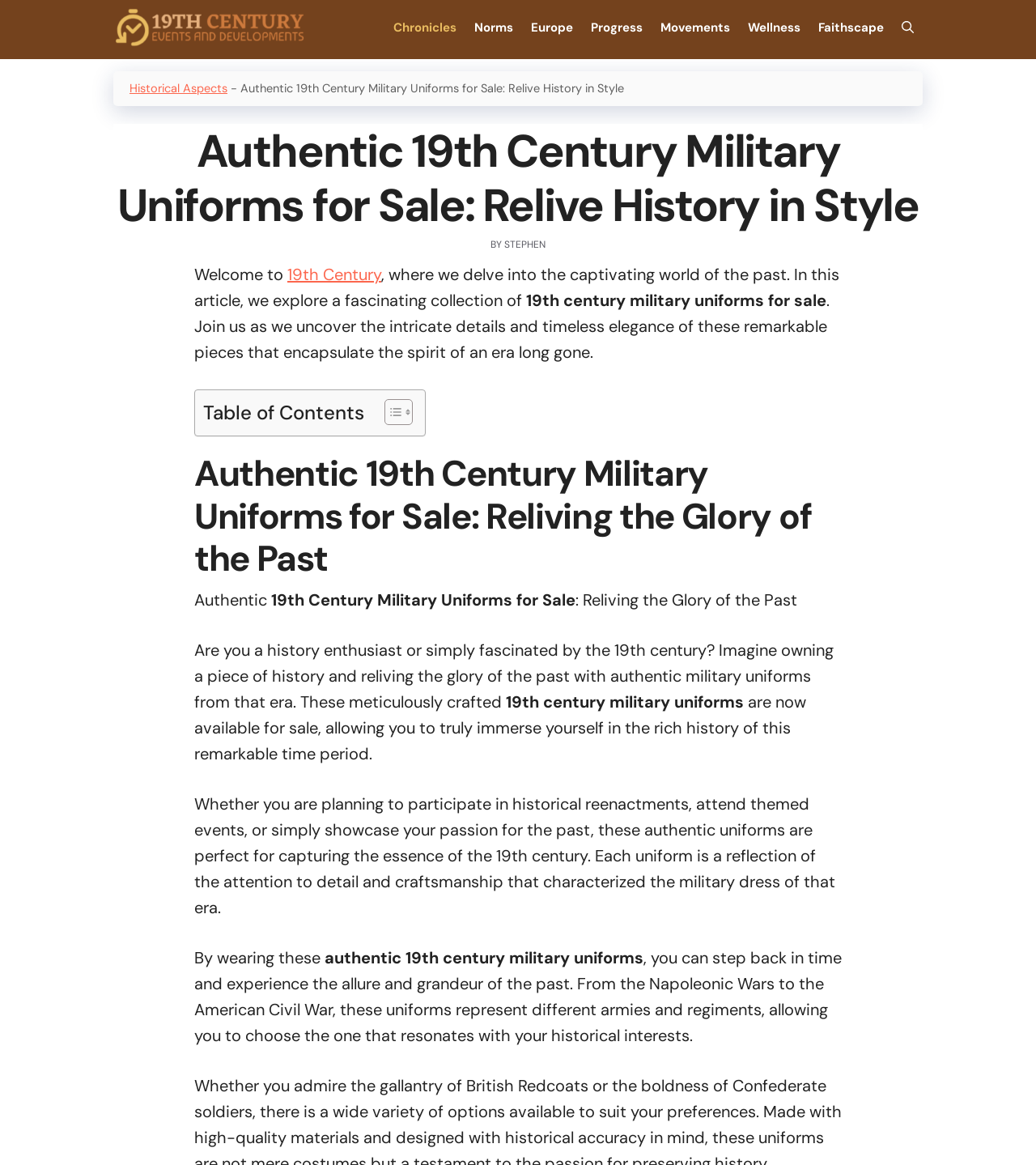Provide the bounding box coordinates for the area that should be clicked to complete the instruction: "Open the search bar".

[0.862, 0.011, 0.891, 0.036]